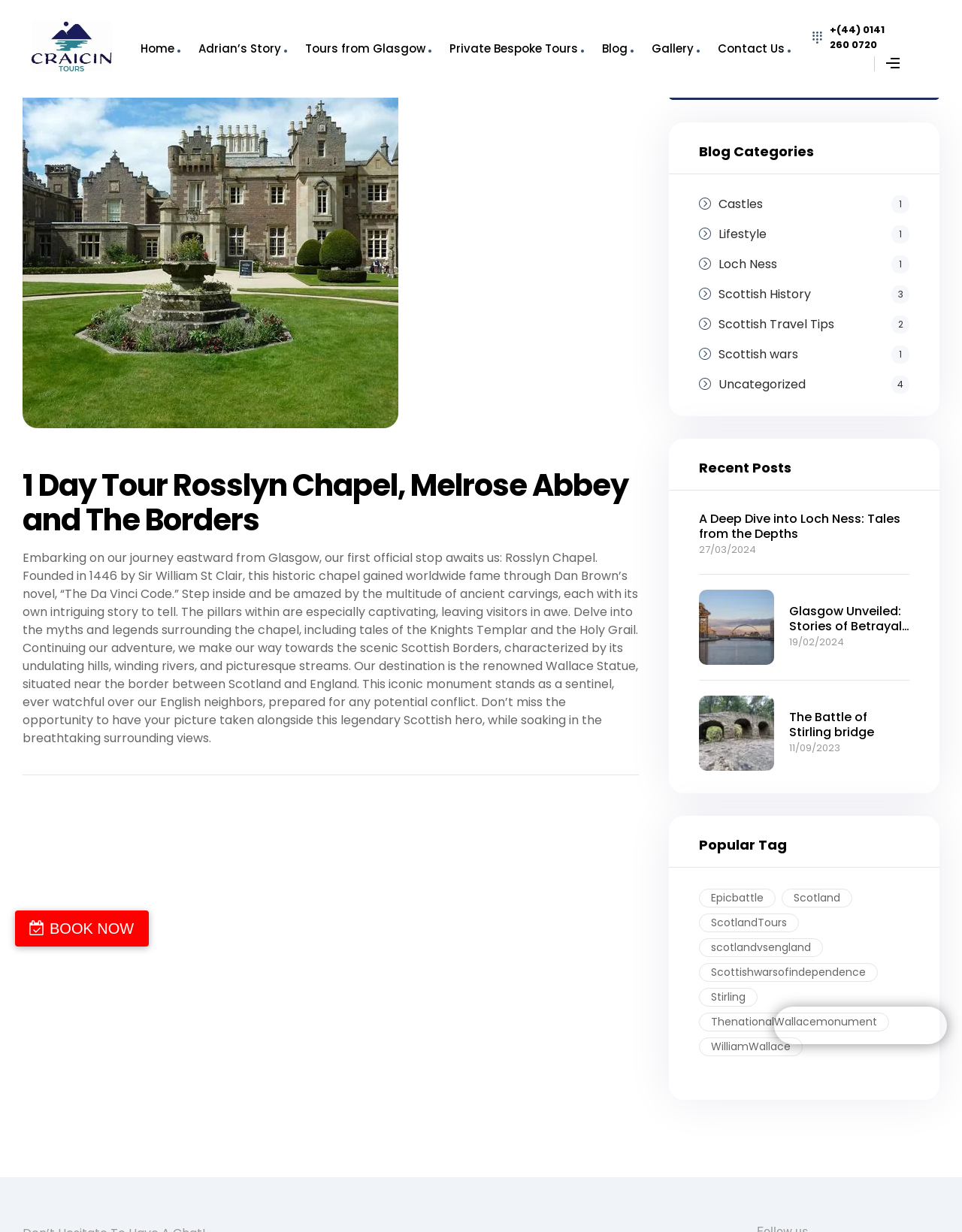Give an in-depth explanation of the webpage layout and content.

The webpage is about Craicin Tours, specifically showcasing their Edinburgh Archives. At the top left corner, there is a logo of Craicin Tours, accompanied by a navigation menu with links to various pages, including Home, Adrian's Story, Tours from Glasgow, Private Bespoke Tours, Blog, Gallery, and Contact Us. 

Below the navigation menu, there is a main section that takes up most of the page. It features an article about a 1-day tour to Rosslyn Chapel, Melrose Abbey, and the Scottish Borders. The article includes a heading, a brief description of the tour, and a detailed paragraph about the attractions and experiences that can be expected on the tour.

To the right of the main section, there is a complementary section that contains a search bar, a list of blog categories, and recent posts. The blog categories include Castles, Lifestyle, Loch Ness, Scottish History, Scottish Travel Tips, Scottish wars, and Uncategorized. The recent posts section displays several articles with titles, dates, and images.

At the bottom left corner, there is a link to book a tour now. Additionally, there is a phone number and an email address (not explicitly mentioned) to contact Craicin Tours.